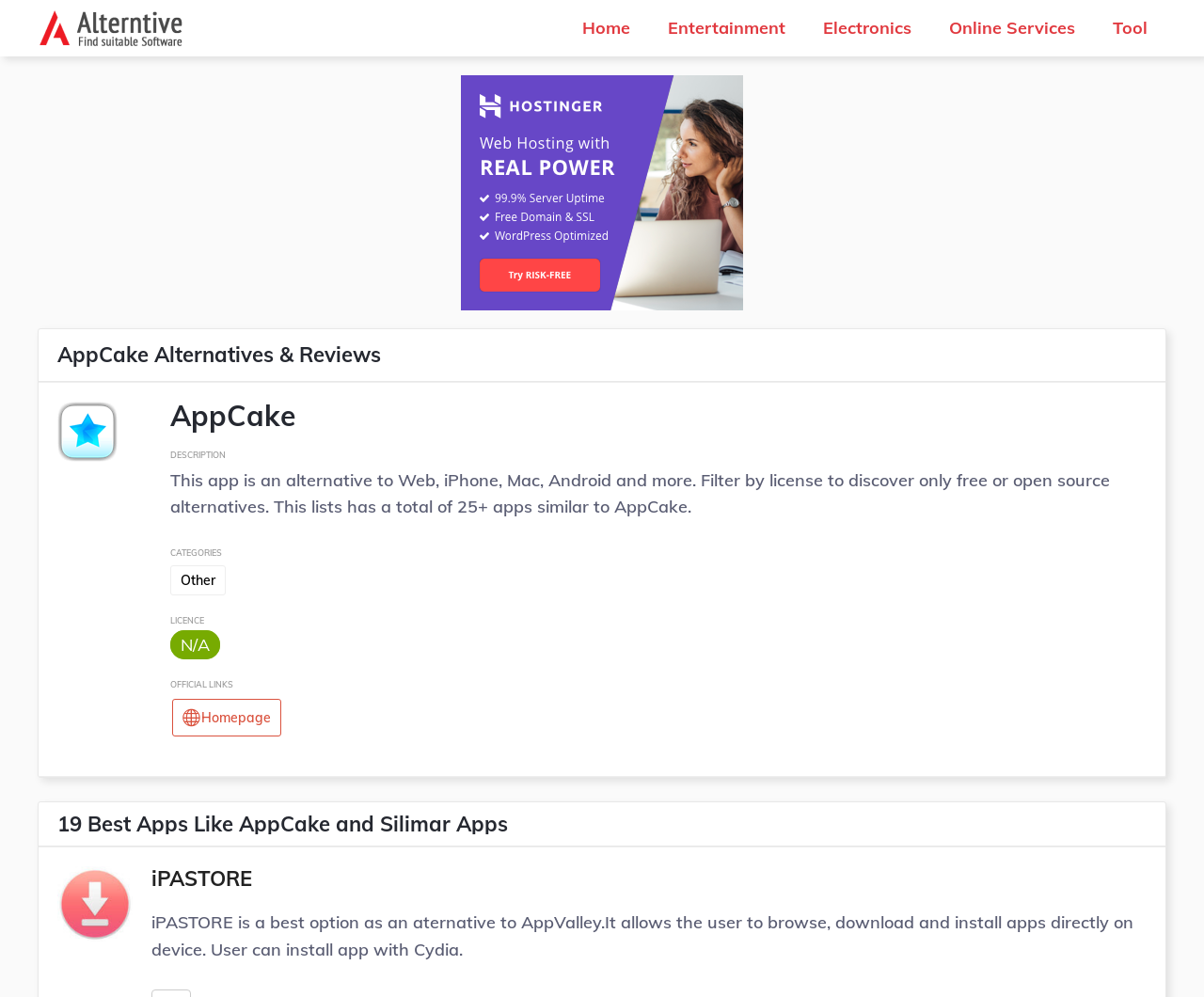Given the element description "Online Services", identify the bounding box of the corresponding UI element.

[0.773, 0.0, 0.909, 0.057]